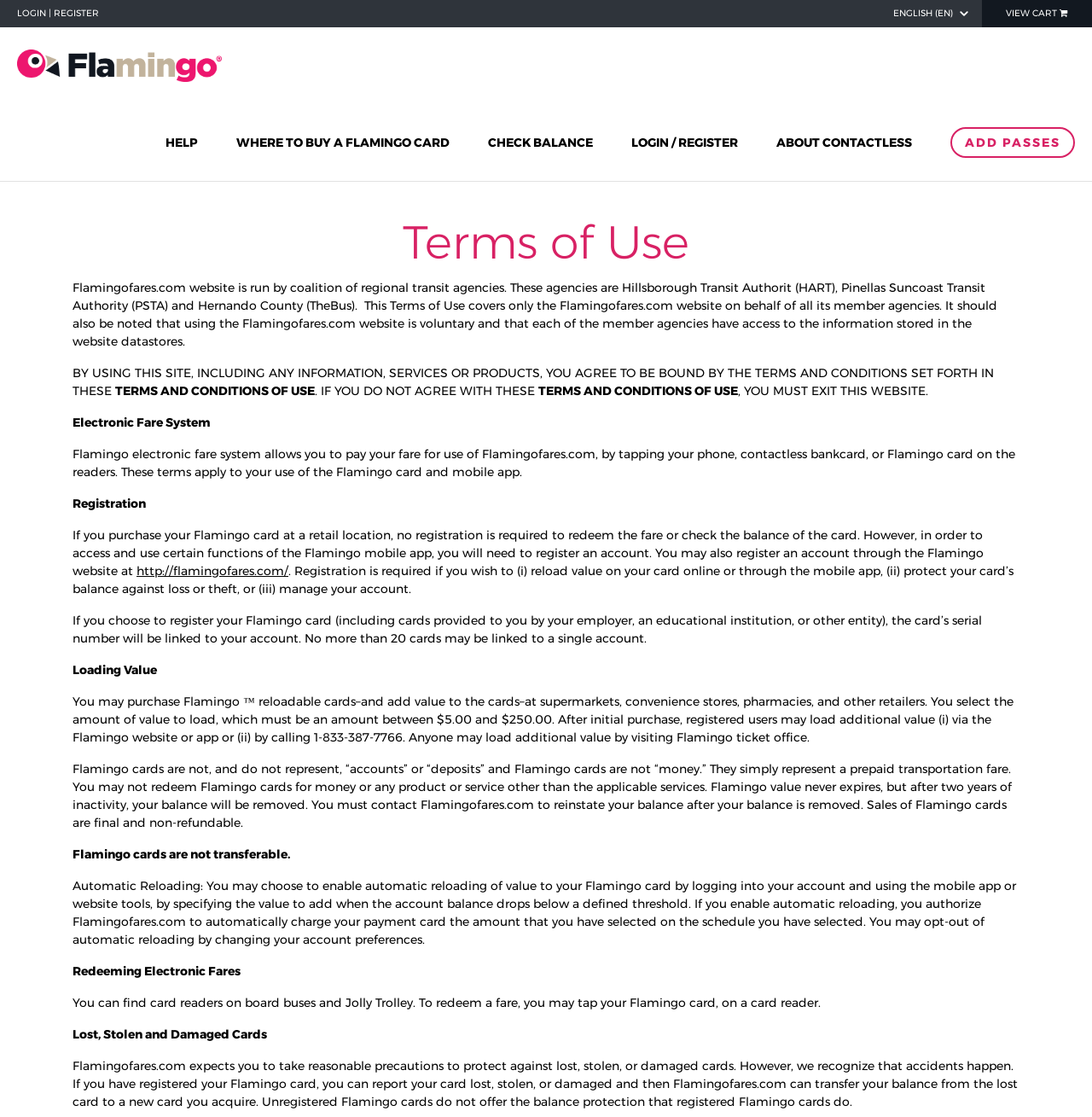Please identify the bounding box coordinates of the clickable region that I should interact with to perform the following instruction: "Click the LOGIN | REGISTER link". The coordinates should be expressed as four float numbers between 0 and 1, i.e., [left, top, right, bottom].

[0.016, 0.007, 0.091, 0.017]